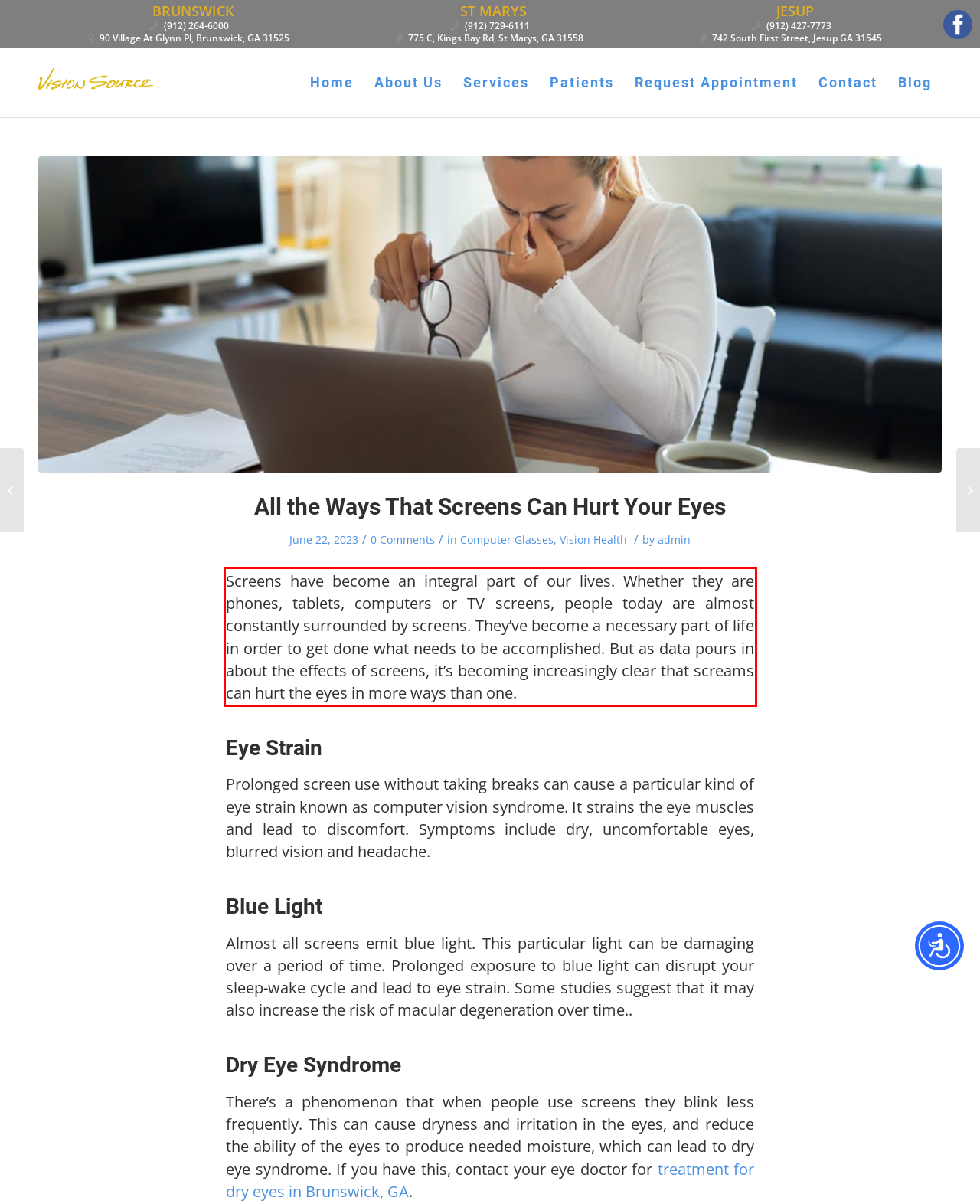From the provided screenshot, extract the text content that is enclosed within the red bounding box.

Screens have become an integral part of our lives. Whether they are phones, tablets, computers or TV screens, people today are almost constantly surrounded by screens. They’ve become a necessary part of life in order to get done what needs to be accomplished. But as data pours in about the effects of screens, it’s becoming increasingly clear that screams can hurt the eyes in more ways than one.